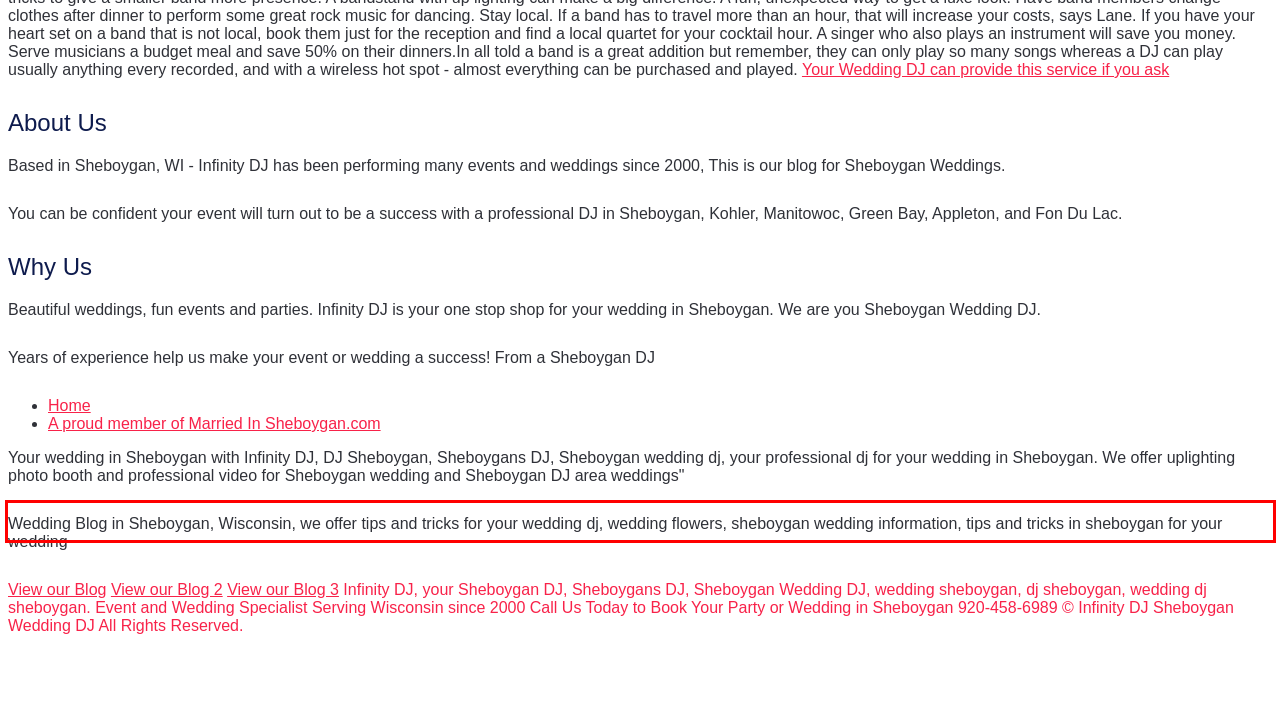The screenshot you have been given contains a UI element surrounded by a red rectangle. Use OCR to read and extract the text inside this red rectangle.

Your wedding in Sheboygan with Infinity DJ, DJ Sheboygan, Sheboygans DJ, Sheboygan wedding dj, your professional dj for your wedding in Sheboygan. We offer uplighting photo booth and professional video for Sheboygan wedding and Sheboygan DJ area weddings"